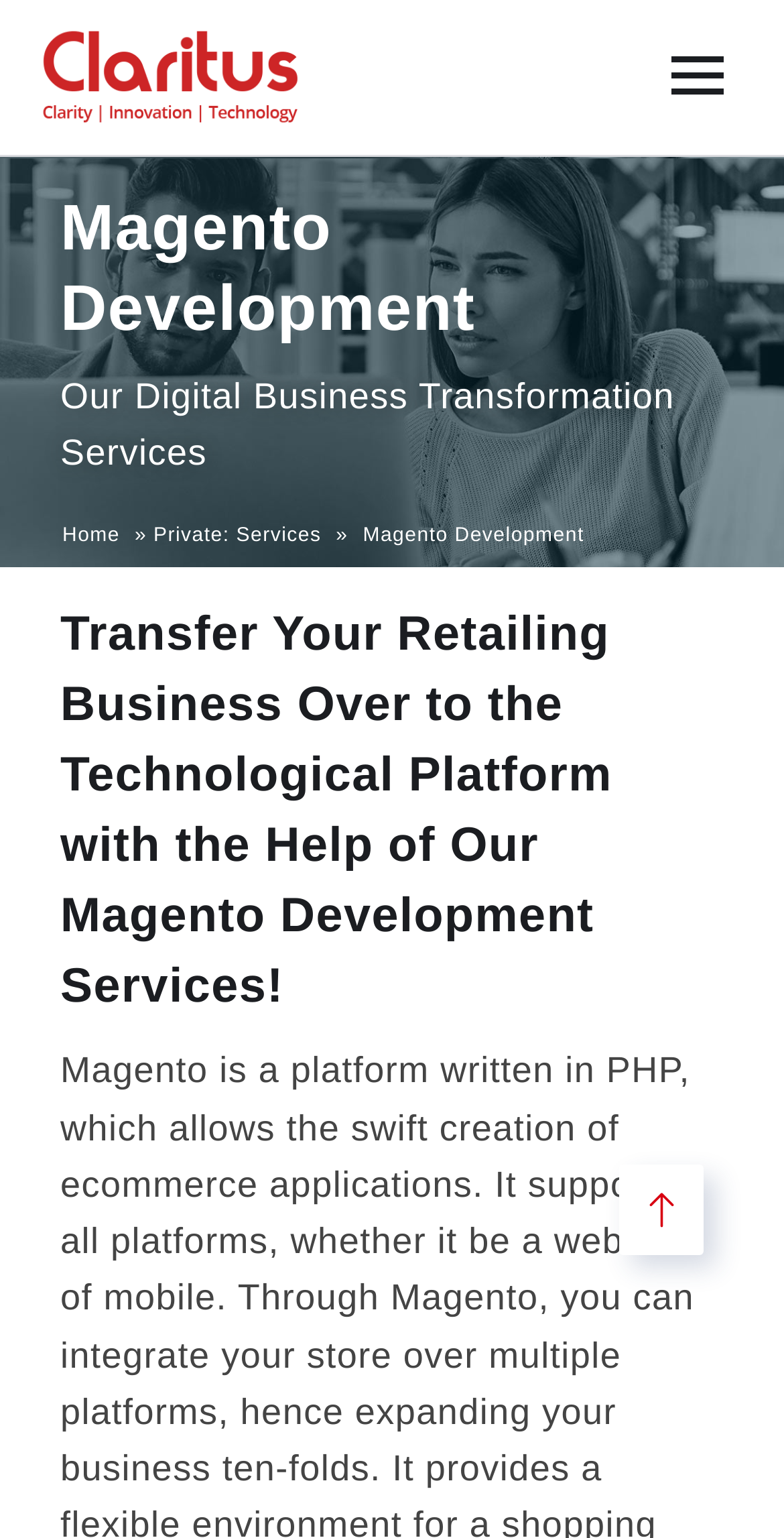Can you give a comprehensive explanation to the question given the content of the image?
What is the purpose of the company's Magento development services?

The heading 'Transfer Your Retailing Business Over to the Technological Platform with the Help of Our Magento Development Services!' suggests that the company's Magento development services aim to help retail businesses transition to a technological platform.